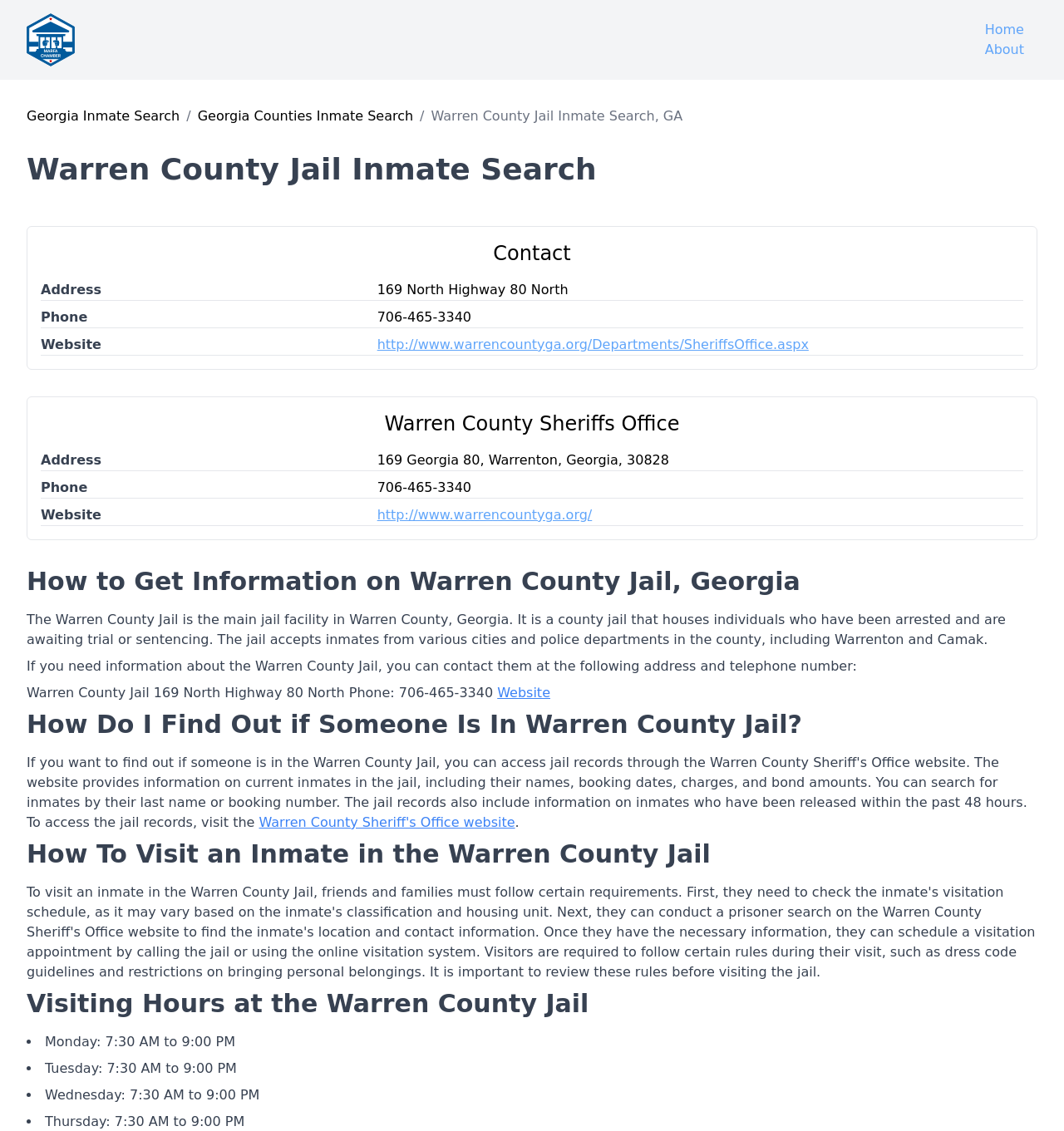Look at the image and give a detailed response to the following question: What is the address of Warren County Sheriffs Office?

I found the address of Warren County Sheriffs Office by looking at the section 'Warren County Sheriffs Office', where it is listed as 'Address: 169 Georgia 80, Warrenton, Georgia, 30828'.